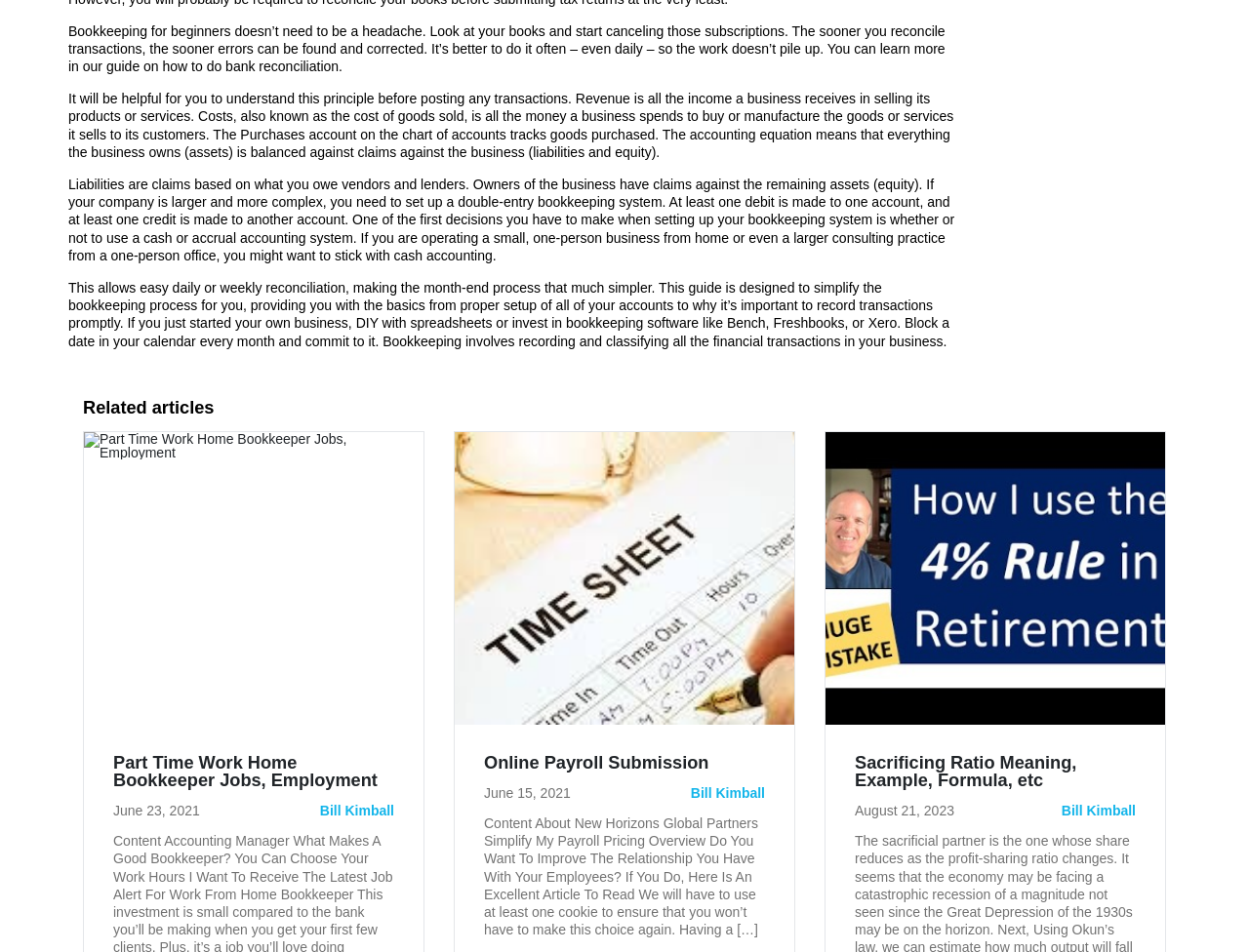Determine the bounding box coordinates of the clickable region to follow the instruction: "Click on 'Part Time Work Home Bookkeeper Jobs, Employment'".

[0.067, 0.454, 0.339, 0.761]